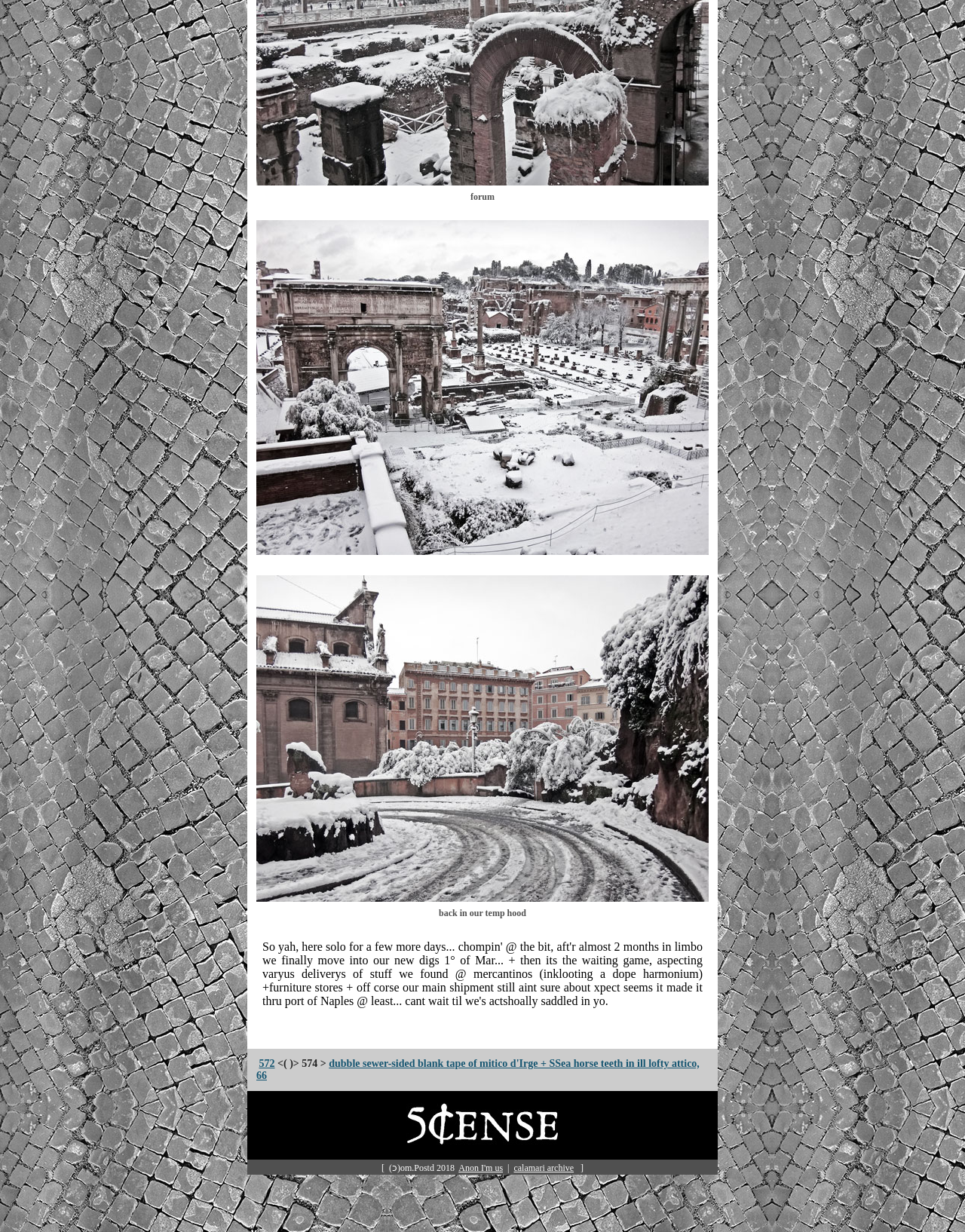With reference to the screenshot, provide a detailed response to the question below:
What is the purpose of the link 'calamari archive'?

I inferred that the link 'calamari archive' is likely a hyperlink to access the calamari archive, based on its context and position in the webpage.